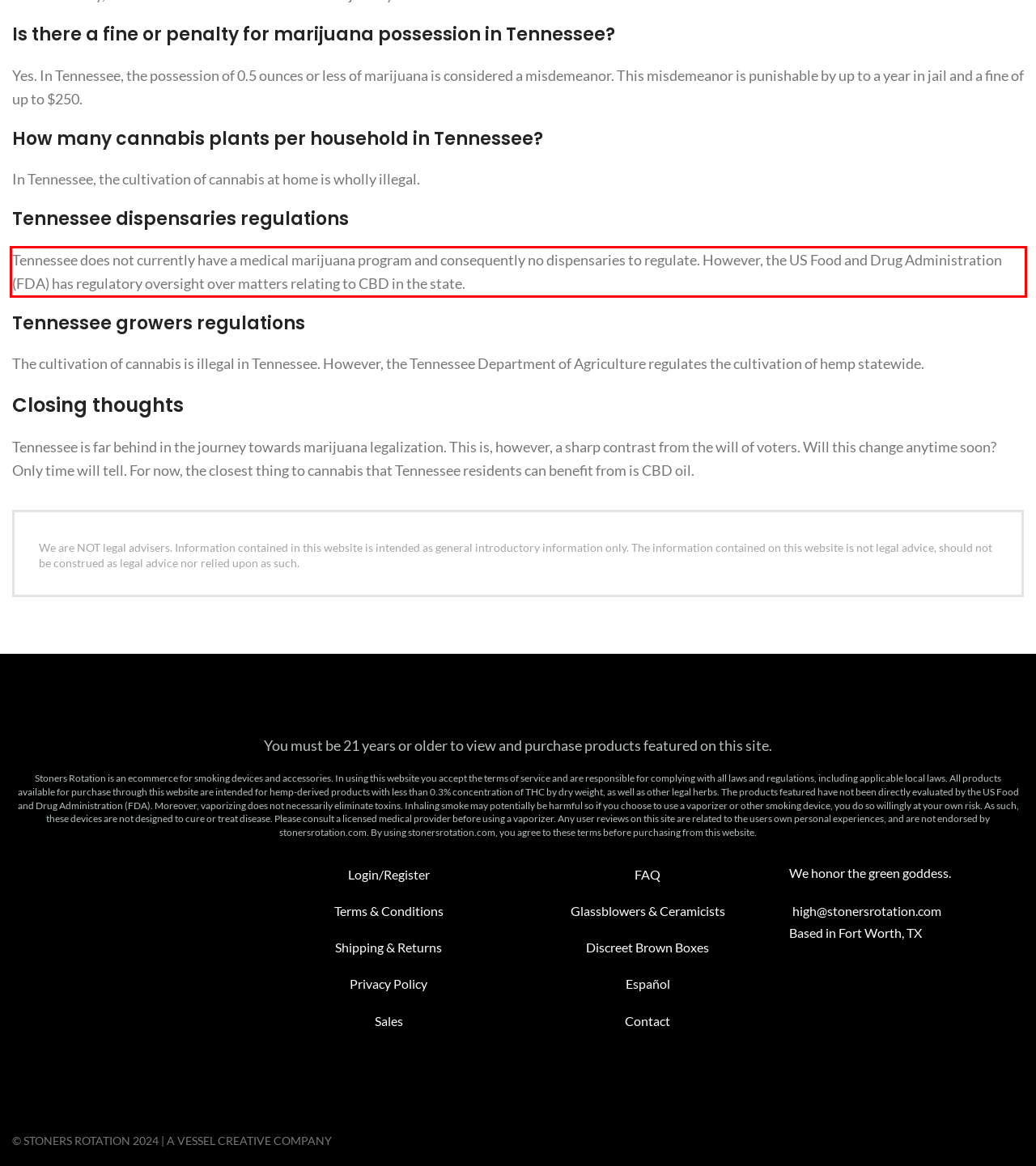Given a screenshot of a webpage containing a red rectangle bounding box, extract and provide the text content found within the red bounding box.

Tennessee does not currently have a medical marijuana program and consequently no dispensaries to regulate. However, the US Food and Drug Administration (FDA) has regulatory oversight over matters relating to CBD in the state.